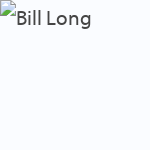What is the traditional budgeting practice in the industry?
From the screenshot, supply a one-word or short-phrase answer.

Estimating 40 hours for drawing tasks